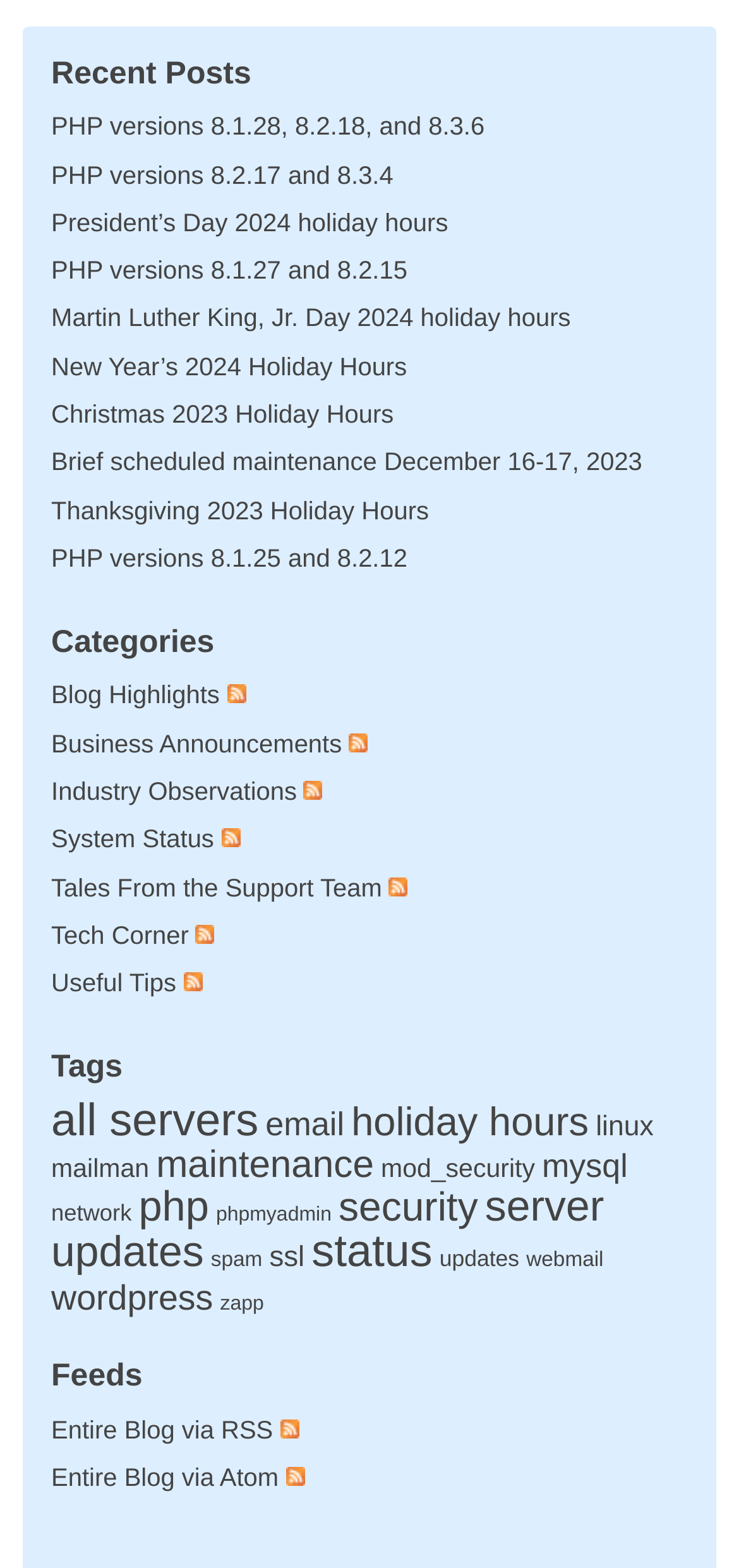Locate the bounding box coordinates of the segment that needs to be clicked to meet this instruction: "View posts tagged with php".

[0.188, 0.754, 0.283, 0.784]